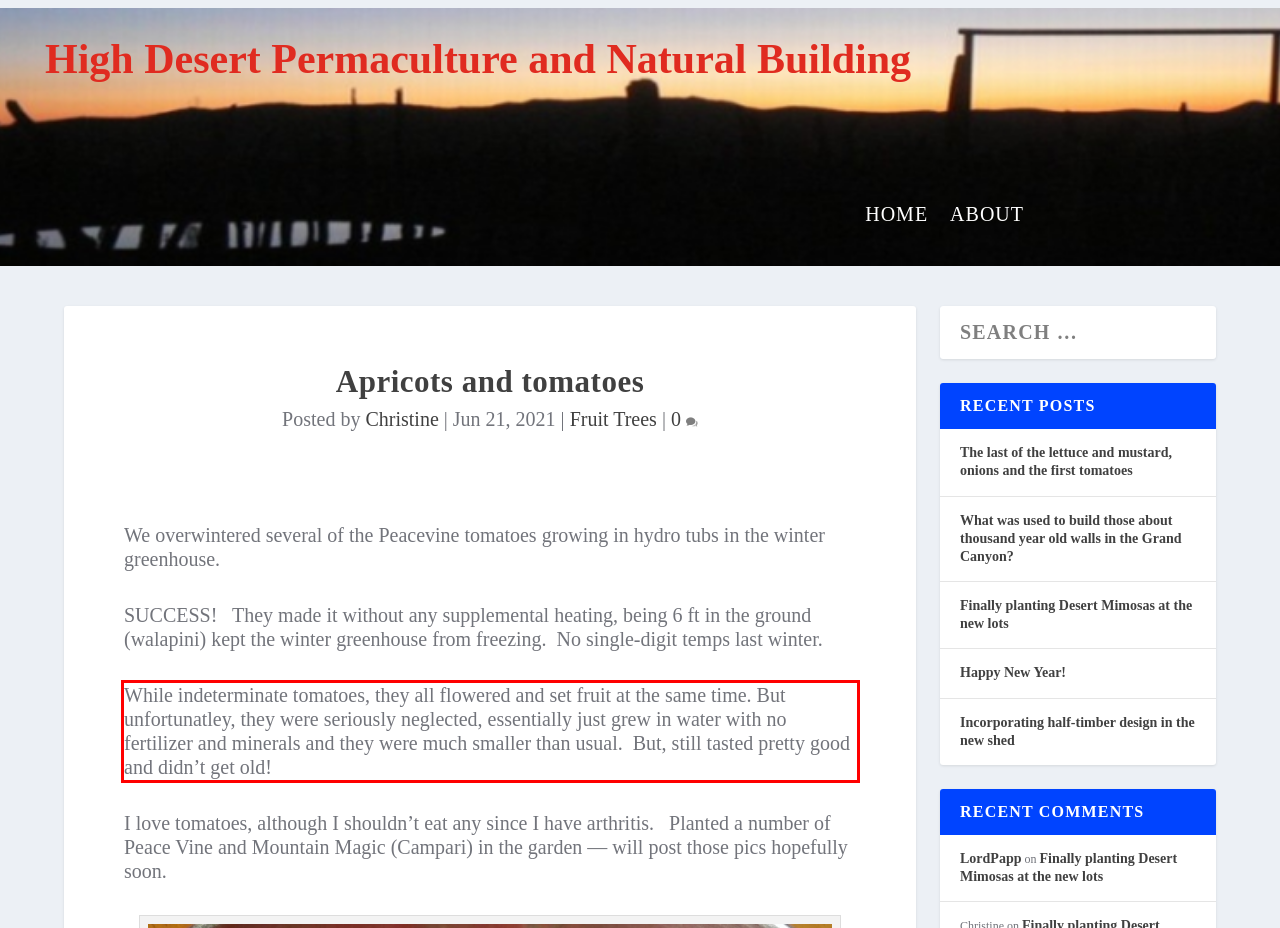The screenshot provided shows a webpage with a red bounding box. Apply OCR to the text within this red bounding box and provide the extracted content.

While indeterminate tomatoes, they all flowered and set fruit at the same time. But unfortunatley, they were seriously neglected, essentially just grew in water with no fertilizer and minerals and they were much smaller than usual. But, still tasted pretty good and didn’t get old!